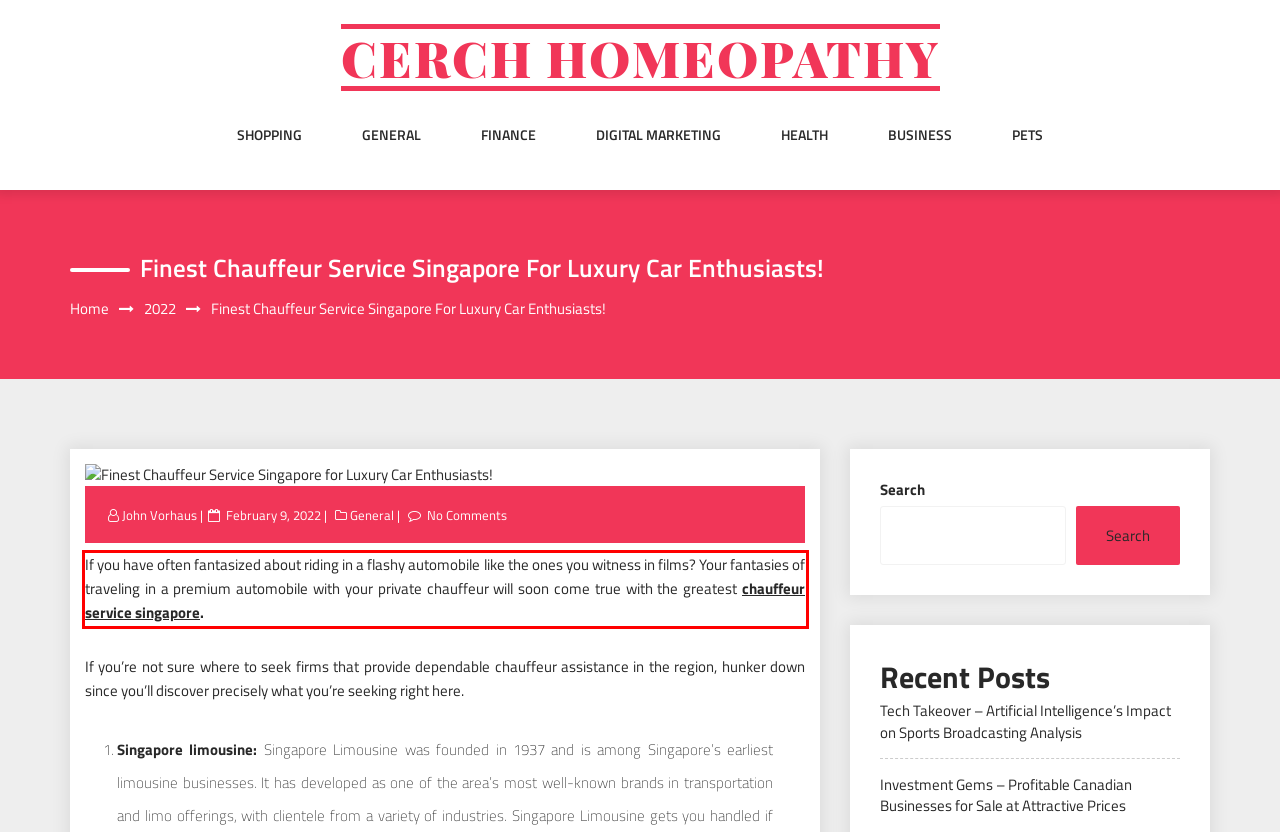Given the screenshot of the webpage, identify the red bounding box, and recognize the text content inside that red bounding box.

If you have often fantasized about riding in a flashy automobile like the ones you witness in films? Your fantasies of traveling in a premium automobile with your private chauffeur will soon come true with the greatest chauffeur service singapore.